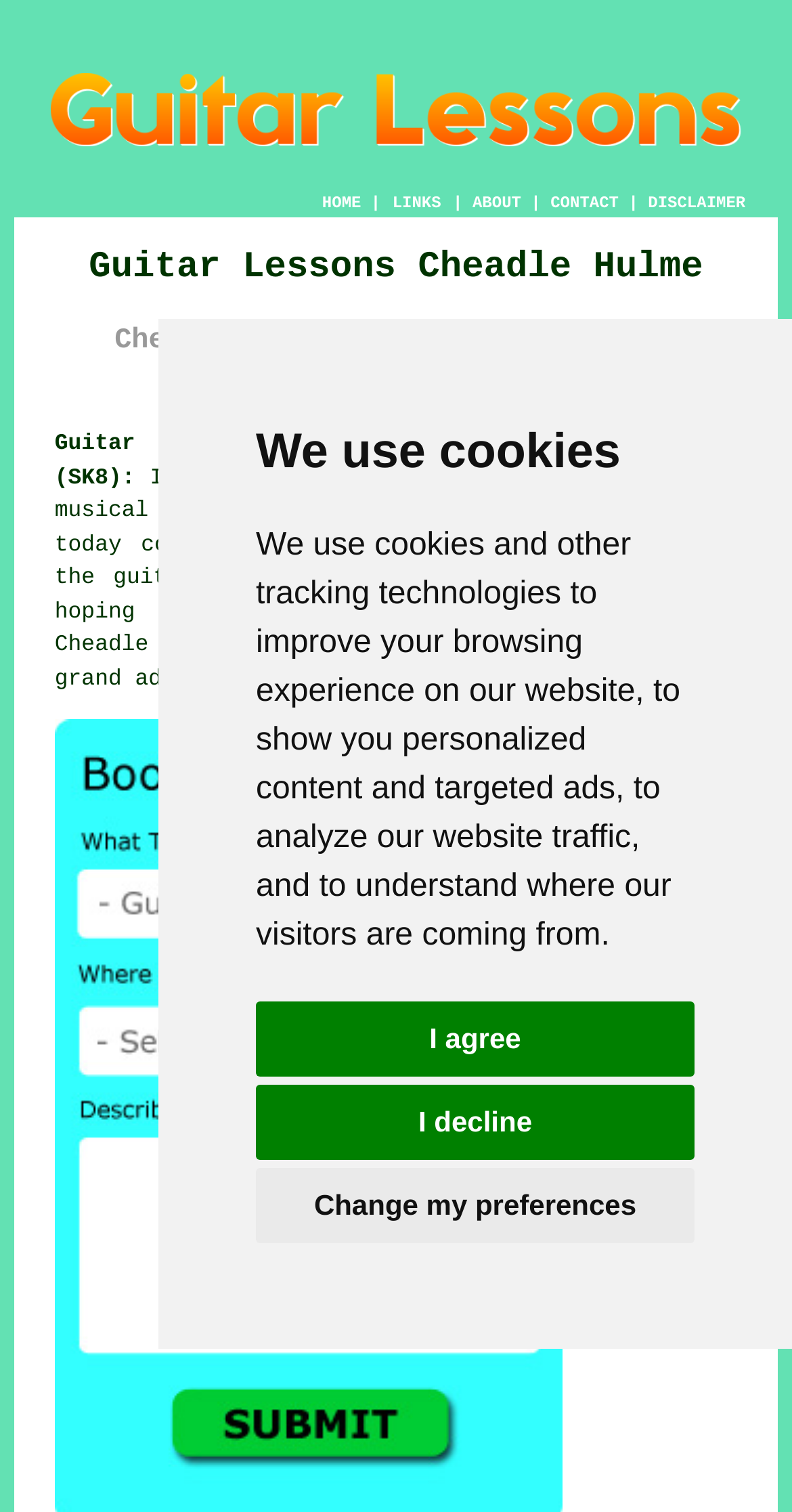Locate the UI element described by I decline in the provided webpage screenshot. Return the bounding box coordinates in the format (top-left x, top-left y, bottom-right x, bottom-right y), ensuring all values are between 0 and 1.

[0.323, 0.717, 0.877, 0.767]